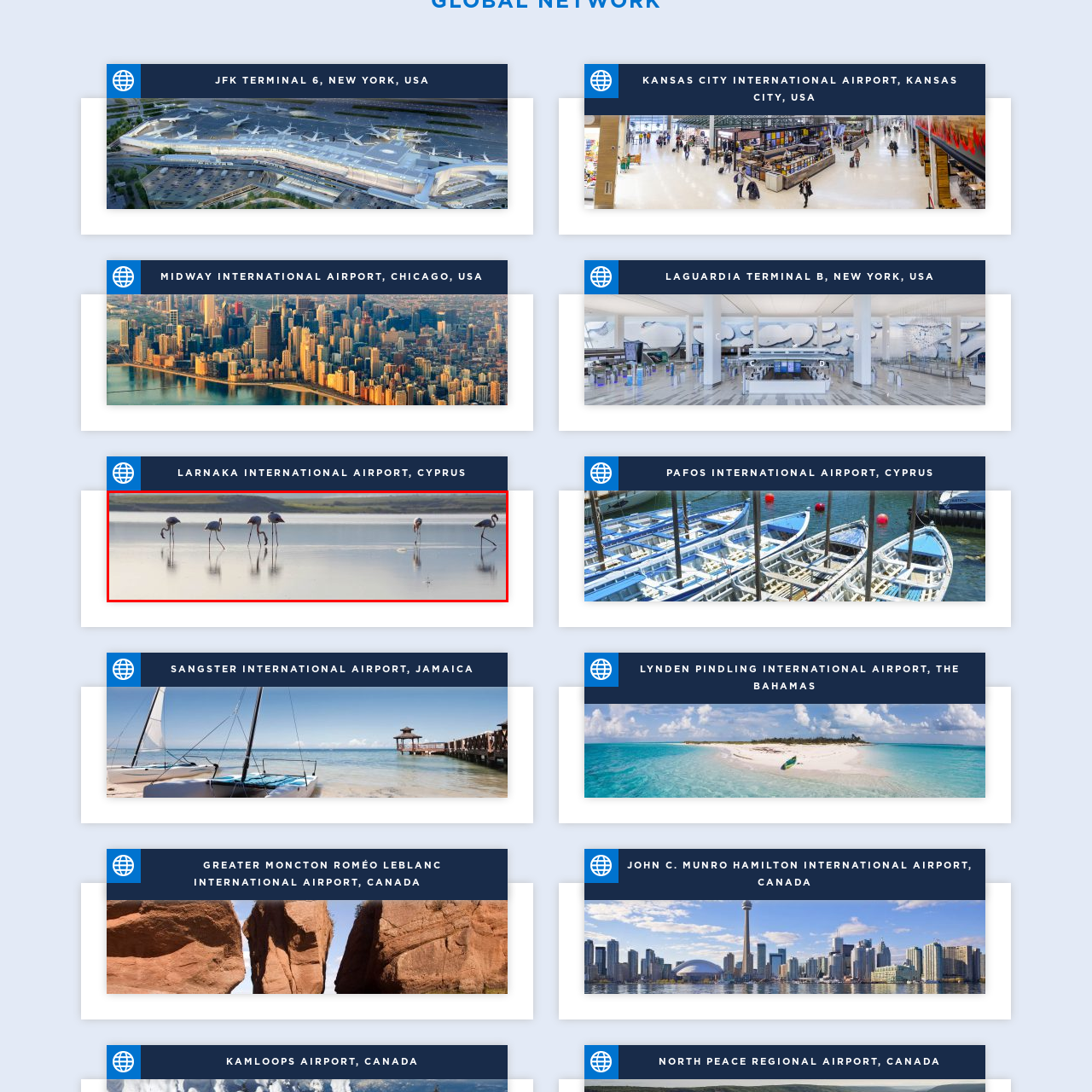What is the shape of the flamingos' necks?
Scrutinize the image inside the red bounding box and provide a detailed and extensive answer to the question.

The caption explicitly states that the flamingos exhibit their characteristic curved necks as they forage, which allows us to determine the shape of their necks.